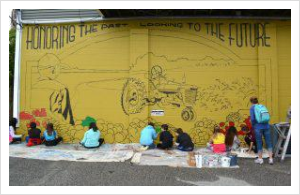Review the image closely and give a comprehensive answer to the question: What is the theme of the collaborative art project?

The caption highlights the theme of the mural, which is 'HONORING THE PAST - LOOKING TO THE FUTURE', emphasizing the importance of intergenerational respect and progress. This theme is reinforced by the imagery of a figure on a tractor, symbolizing a connection to the past.